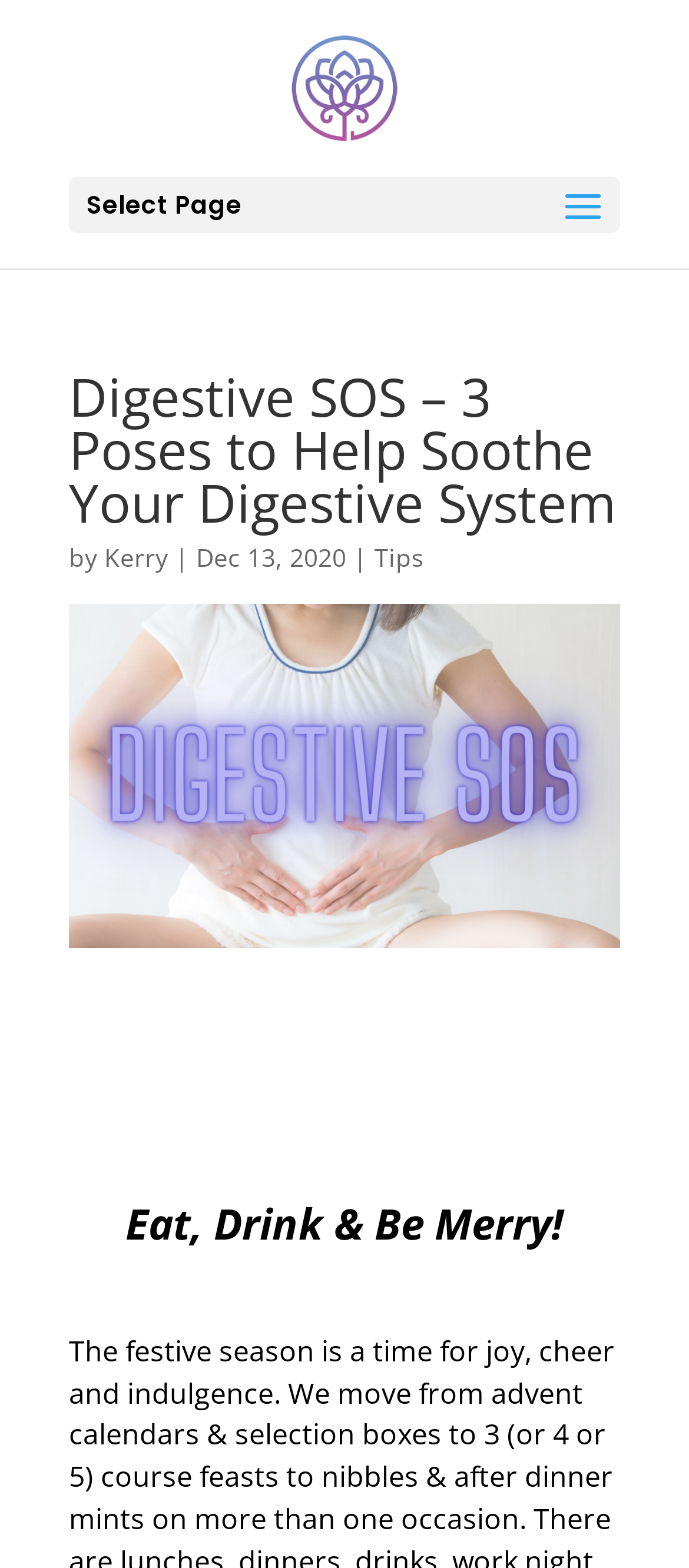Who is the author of this article?
Answer with a single word or phrase by referring to the visual content.

Kerry